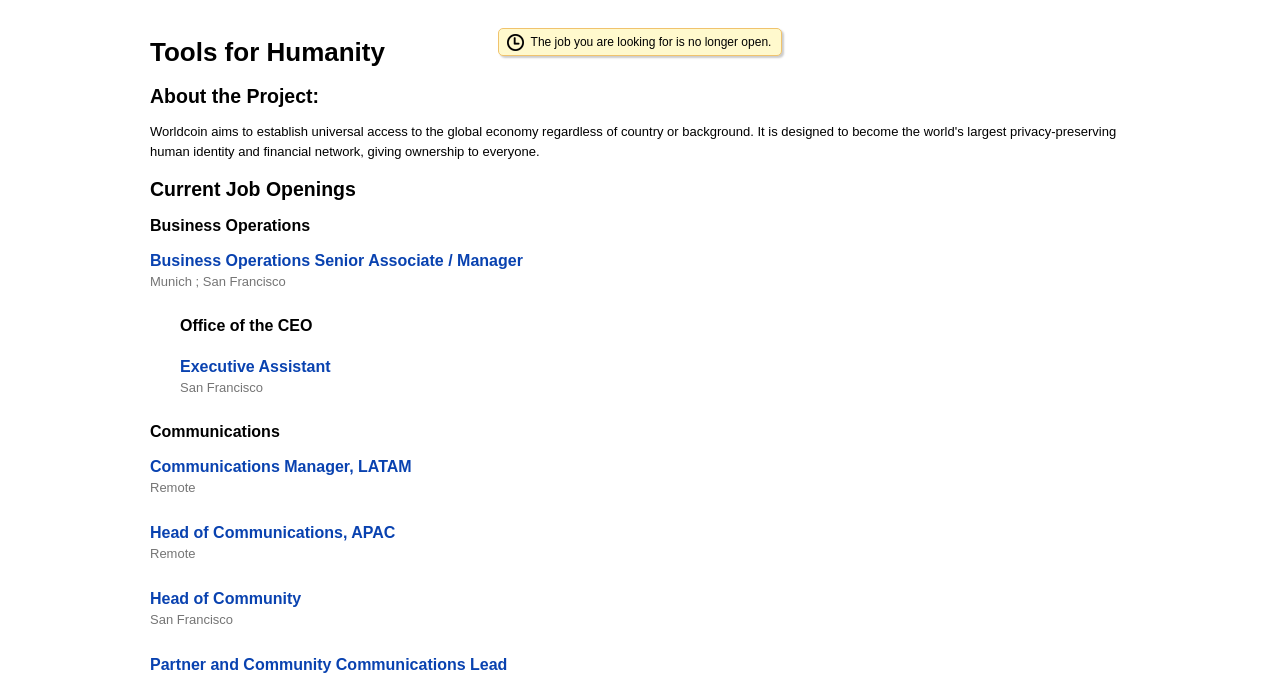Craft a detailed narrative of the webpage's structure and content.

The webpage appears to be a job listing page for "Tools for Humanity" with a focus on various job openings. At the top, there is a prominent heading "Tools for Humanity" followed by a subheading "About the Project:" which briefly describes the project's goal of establishing universal access to the global economy. 

Below the project description, there is a notice stating "The job you are looking for is no longer open." This notice is positioned near the top center of the page.

The main content of the page is divided into sections, each with its own heading. The first section is "Current Job Openings", followed by specific job categories such as "Business Operations", "Office of the CEO", and "Communications". 

Under each job category, there are links to specific job openings, accompanied by the location of the job. For example, under "Business Operations", there is a link to "Business Operations Senior Associate / Manager" with locations in Munich and San Francisco. Similarly, under "Office of the CEO", there is a link to "Executive Assistant" located in San Francisco. 

The job listings continue down the page, with each section and job listing stacked vertically. The locations of the jobs vary, with some being remote and others being in specific cities like San Francisco or Munich.